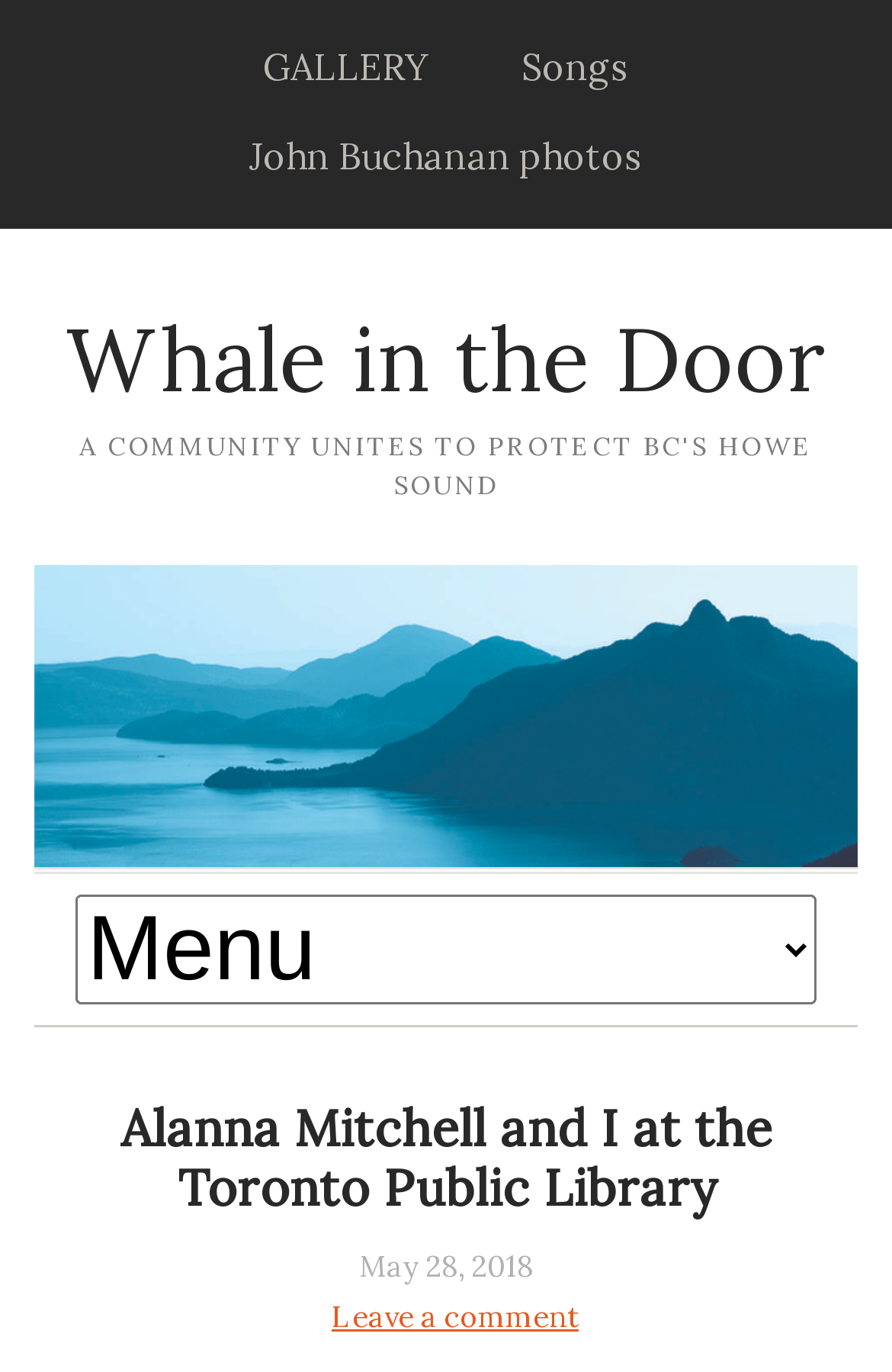Find the bounding box of the element with the following description: "View Item". The coordinates must be four float numbers between 0 and 1, formatted as [left, top, right, bottom].

None